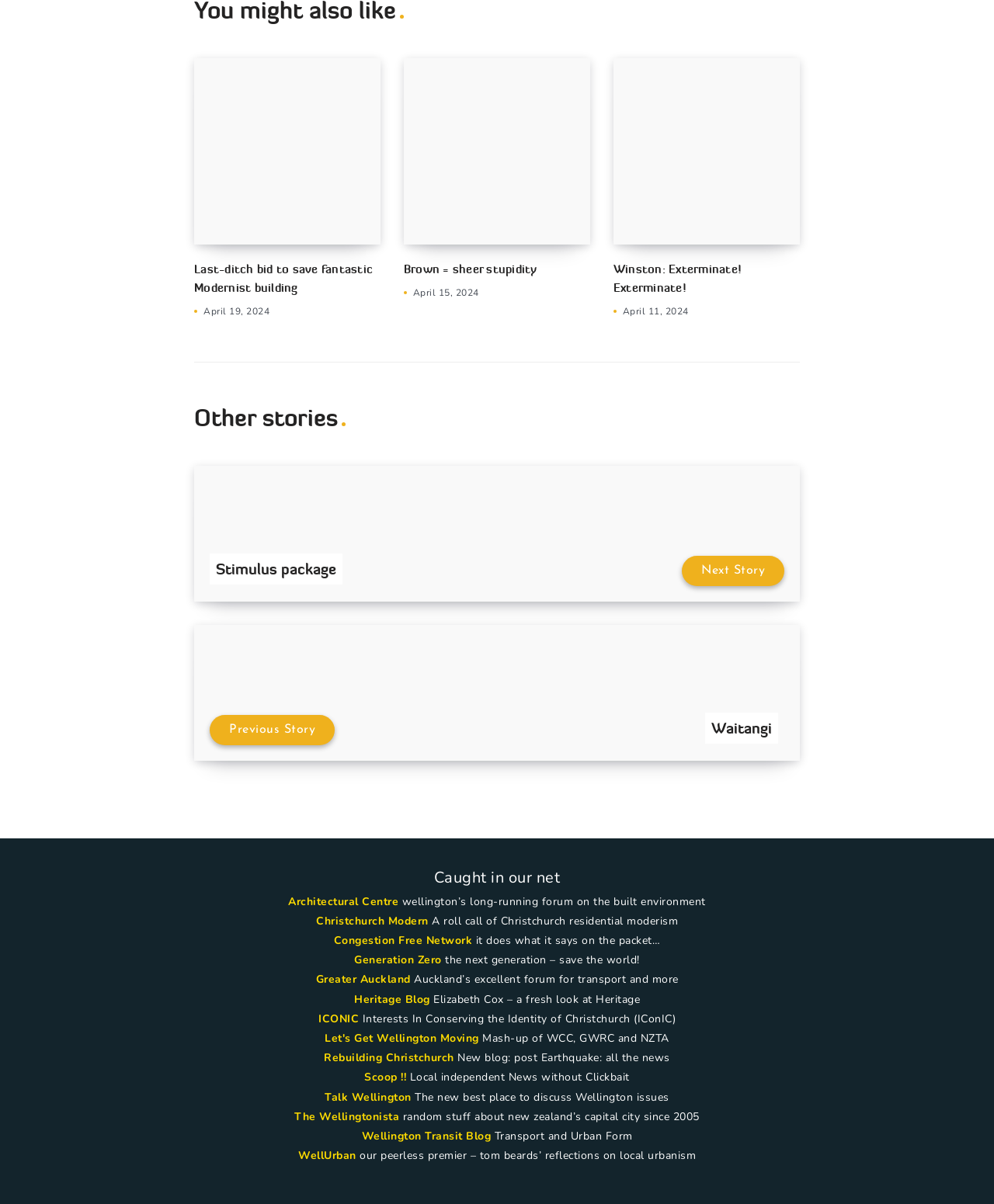Determine the bounding box coordinates for the clickable element to execute this instruction: "Visit Architectural Centre". Provide the coordinates as four float numbers between 0 and 1, i.e., [left, top, right, bottom].

[0.29, 0.743, 0.401, 0.755]